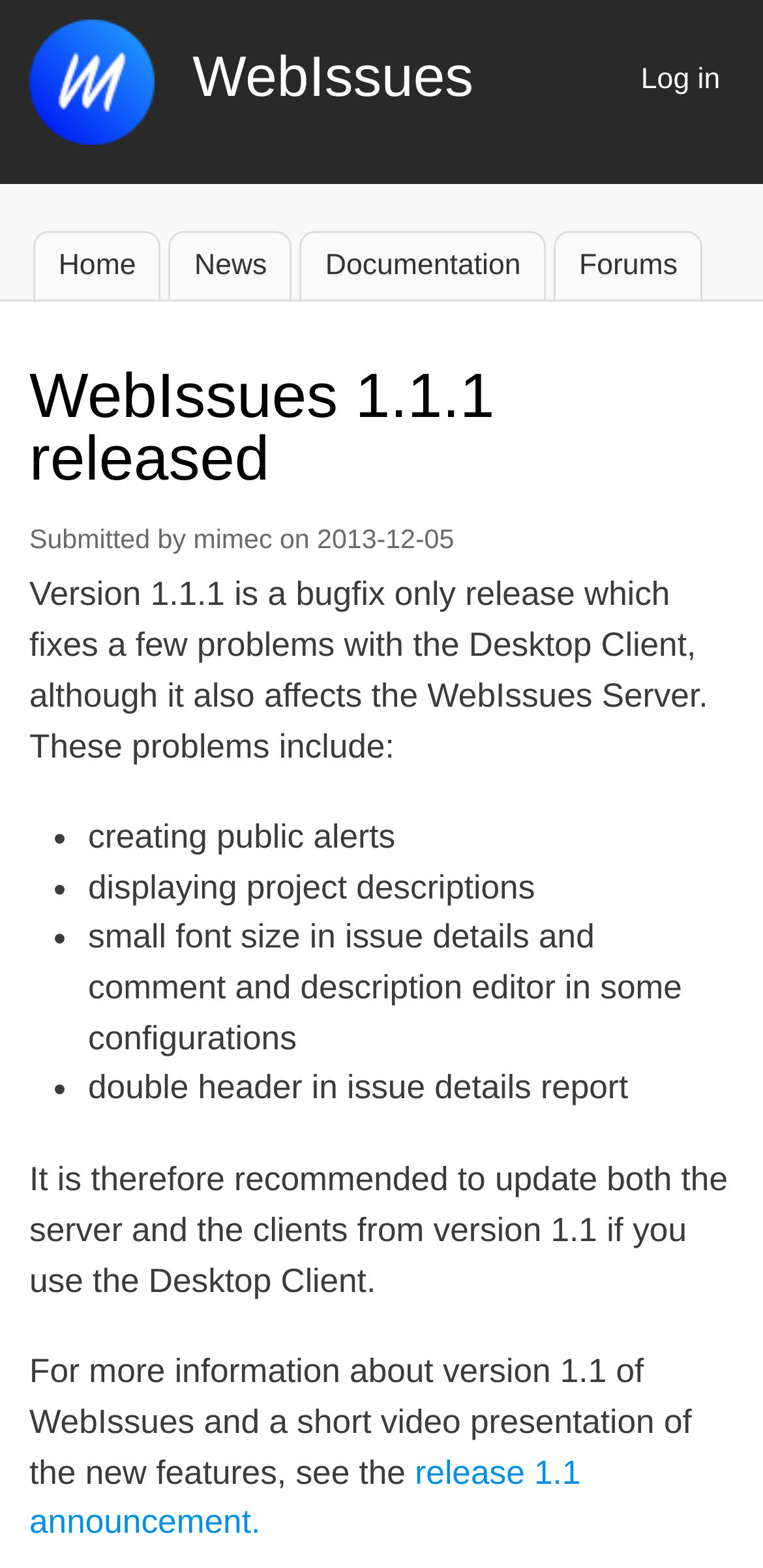Explain the webpage in detail, including its primary components.

The webpage is about the release of WebIssues 1.1.1, a bugfix release that addresses several issues with the Desktop Client and WebIssues Server. At the top of the page, there is a banner with a site header and a navigation menu for the user account, which includes a "Log in" link. Below the banner, there is a main navigation menu with links to "Home", "News", "Documentation", and "Forums".

The main content of the page is a news article about the release of WebIssues 1.1.1. The article has a heading "WebIssues 1.1.1 released" and is divided into several sections. The first section provides information about the release, including the submission date and author. The second section describes the bugfixes included in the release, which are listed in a bullet point format. The issues addressed include creating public alerts, displaying project descriptions, and fixing font size and header issues.

The article concludes with a recommendation to update both the server and clients from version 1.1 if the Desktop Client is used. There is also a link to the release 1.1 announcement, which provides more information about the new features and includes a short video presentation.